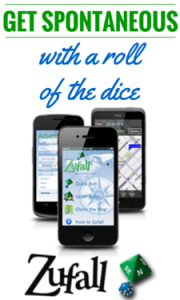Based on the visual content of the image, answer the question thoroughly: How many smartphones are displayed in the image?

The image showcases the app's functionality and engagement by displaying three smartphones, each with a different app interface.